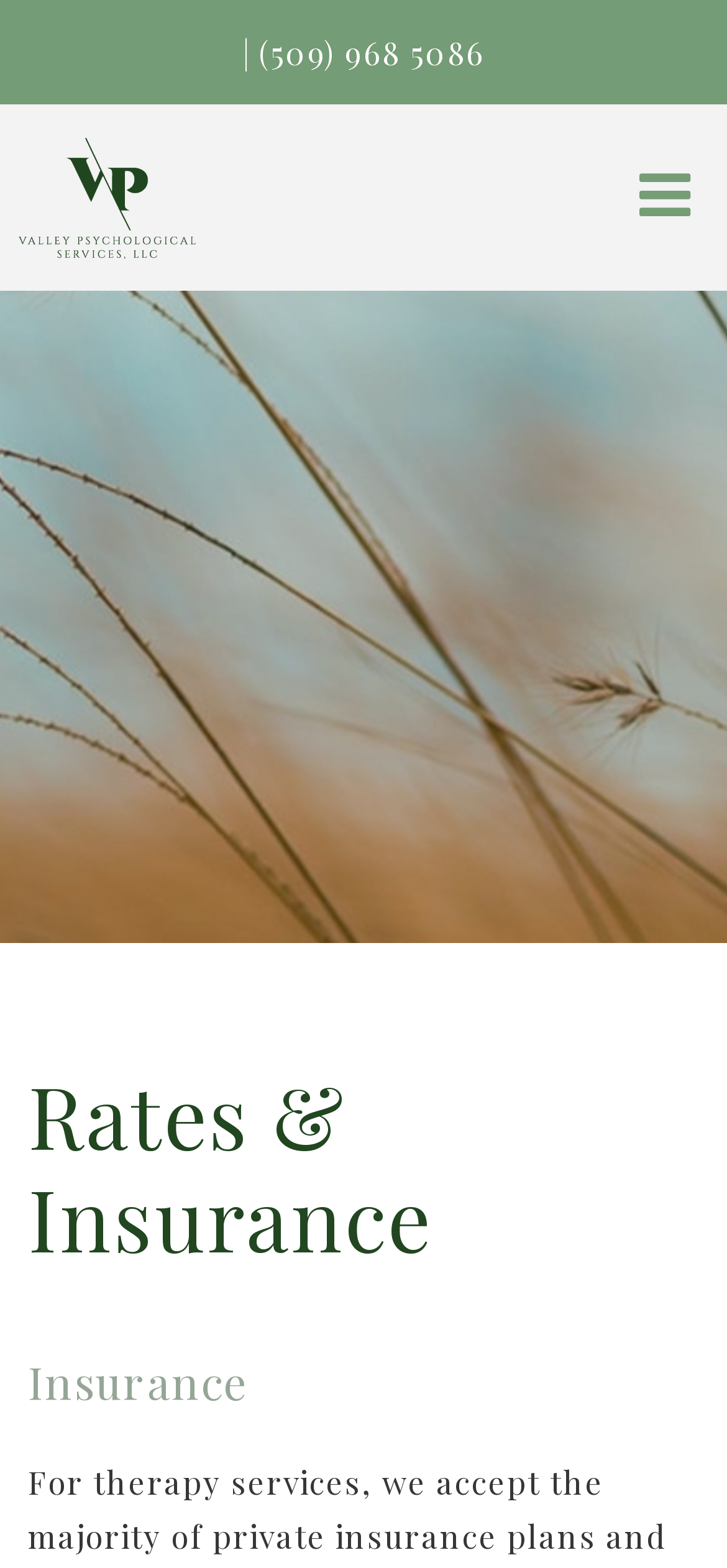Identify and provide the title of the webpage.

Rates & Insurance